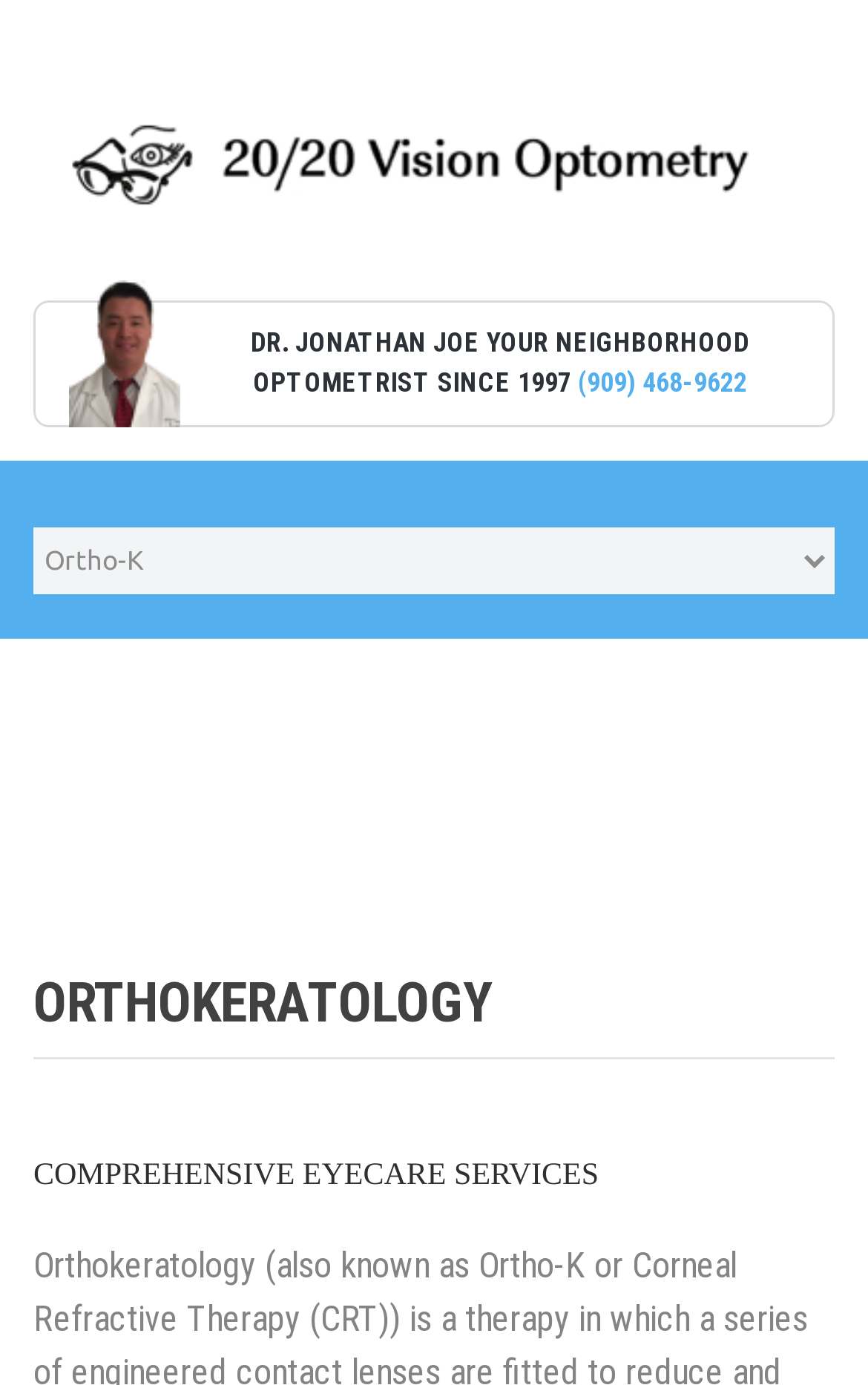Using the provided description alt="logo", find the bounding box coordinates for the UI element. Provide the coordinates in (top-left x, top-left y, bottom-right x, bottom-right y) format, ensuring all values are between 0 and 1.

[0.038, 0.071, 0.962, 0.168]